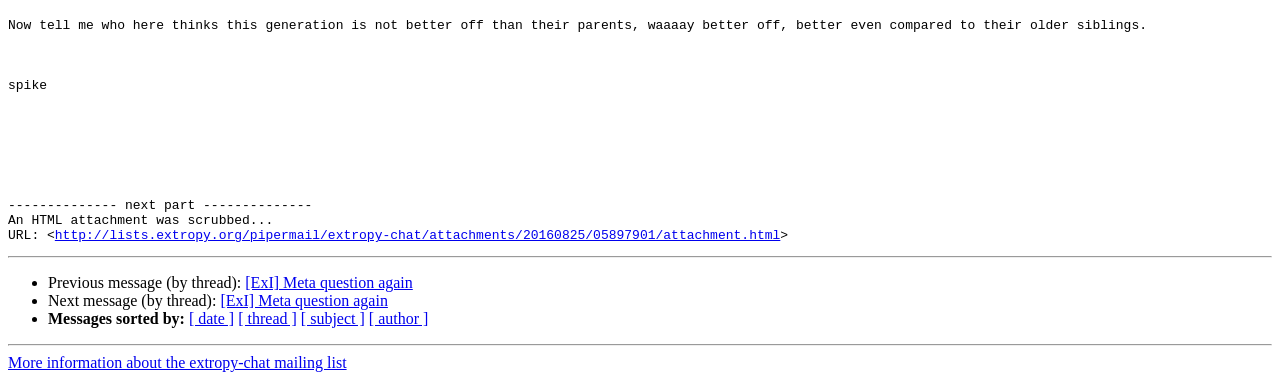Please locate the bounding box coordinates of the element that should be clicked to complete the given instruction: "Sort messages by date".

[0.148, 0.817, 0.183, 0.862]